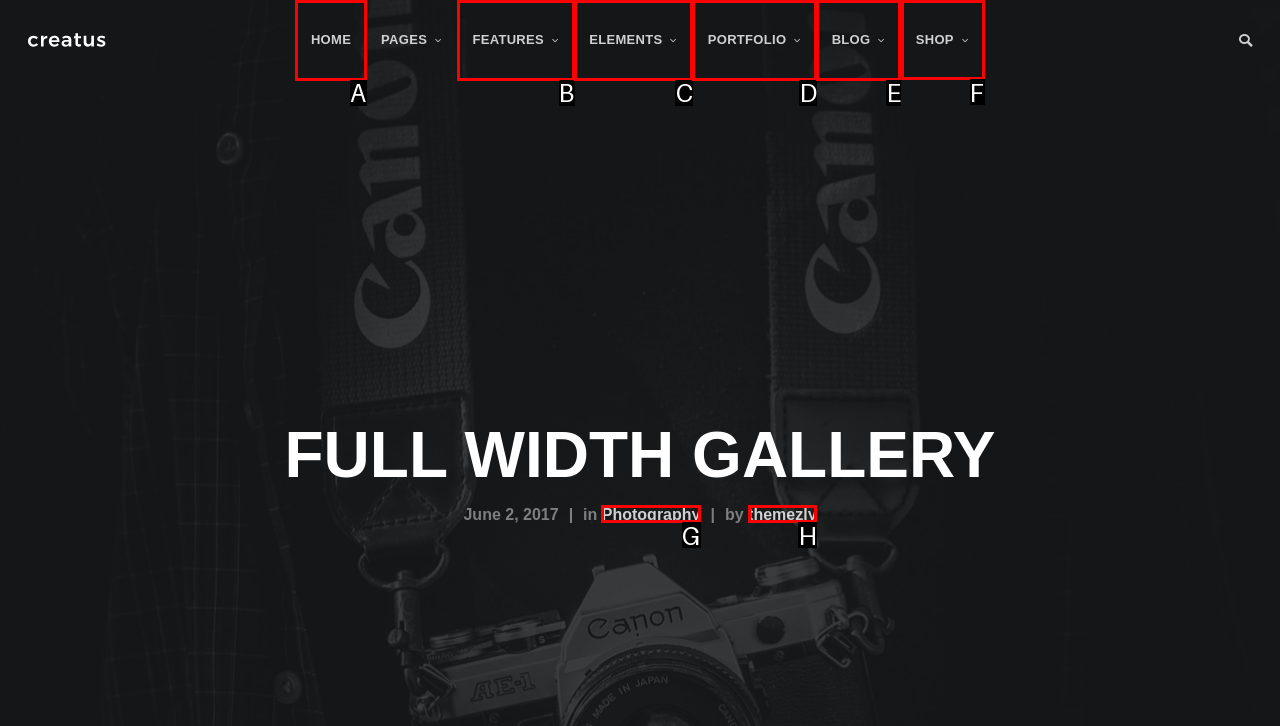Find the correct option to complete this instruction: click SHOP. Reply with the corresponding letter.

F